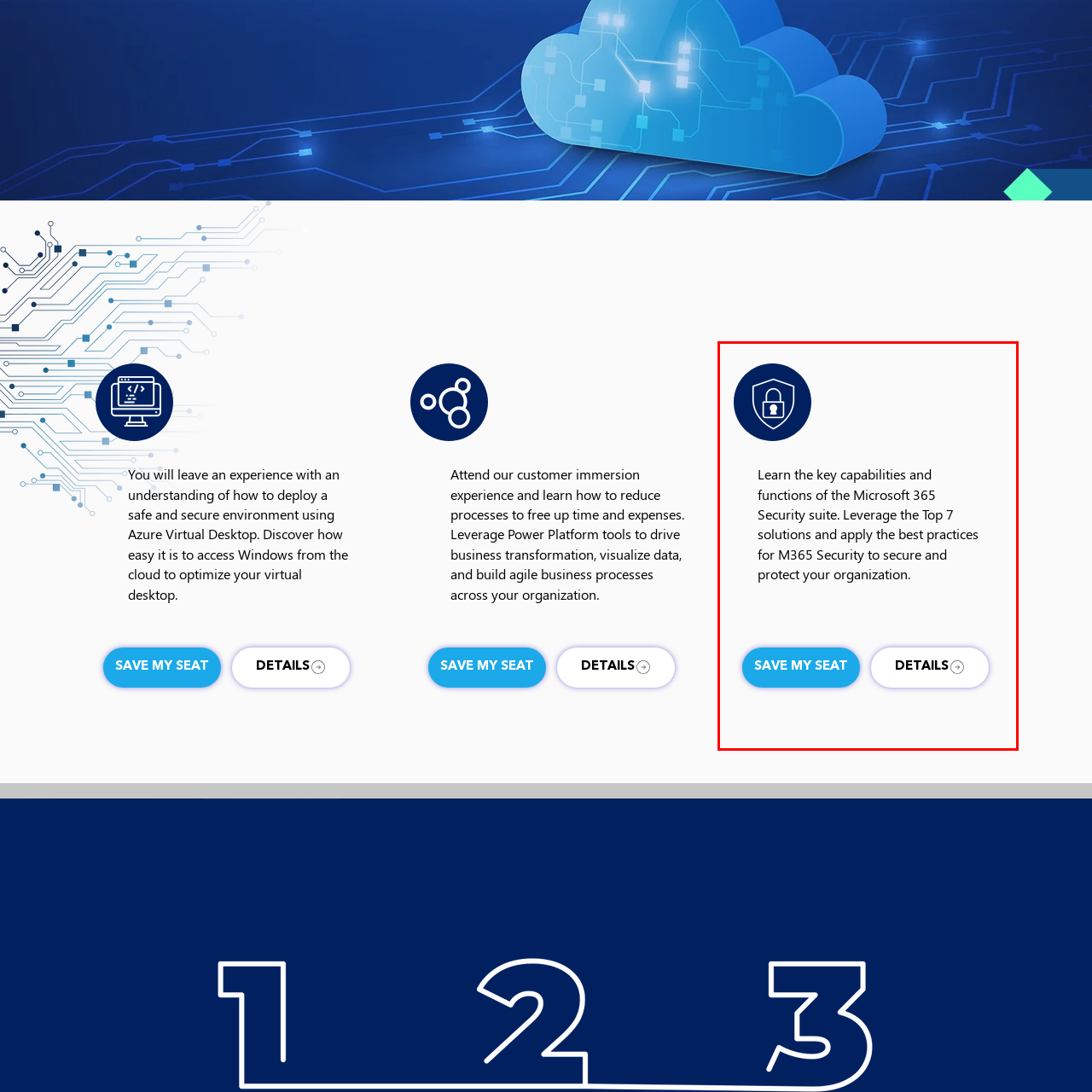Inspect the image contained by the red bounding box and answer the question with a single word or phrase:
What is the focus of the design?

Safeguarding digital environments